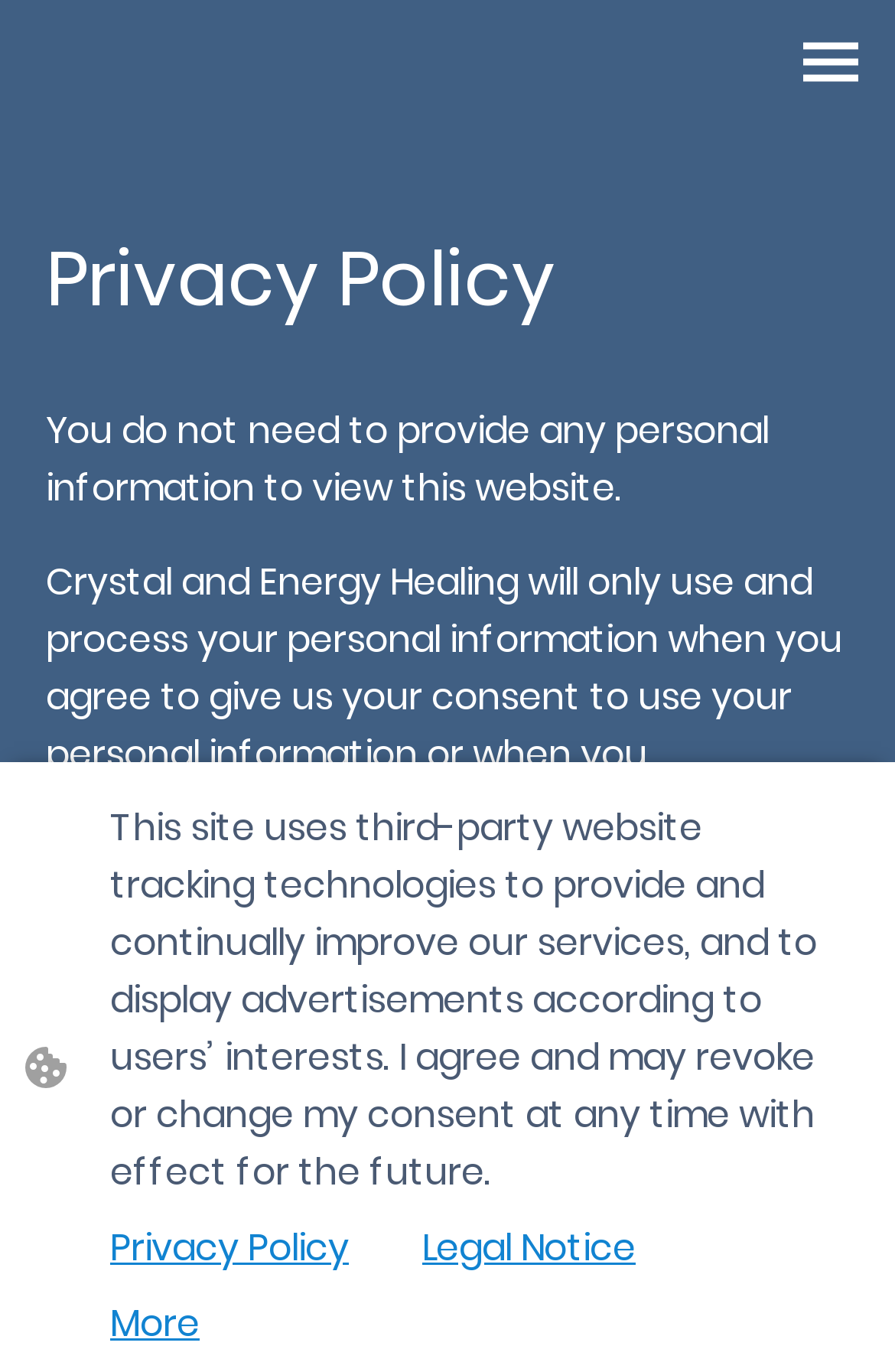Respond to the question below with a single word or phrase:
What is the purpose of collecting personal information?

To process orders and answer enquiries